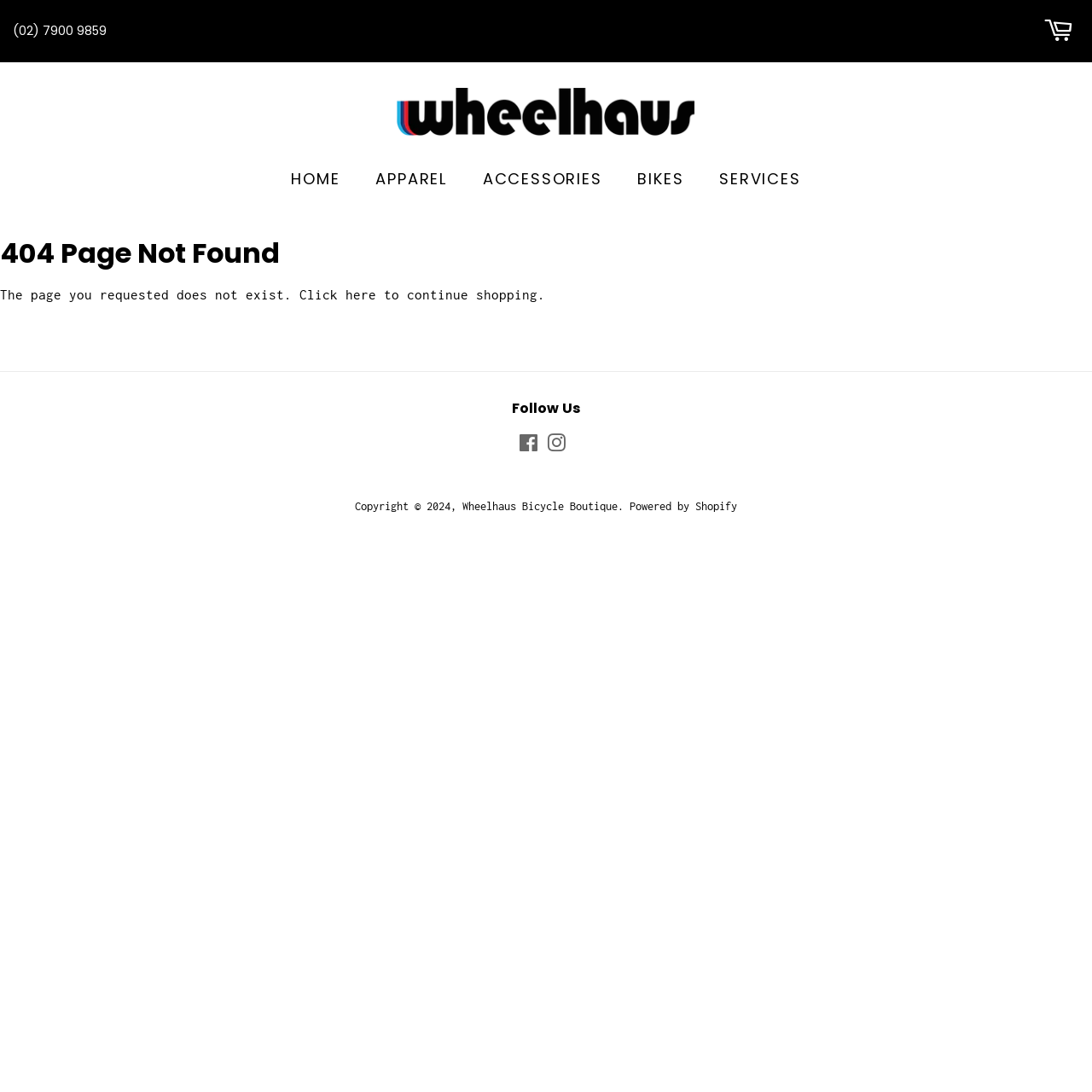What are the main navigation links?
Answer the question in a detailed and comprehensive manner.

I found the main navigation links by looking at the section with multiple link elements, which have the text 'HOME', 'APPAREL', 'ACCESSORIES', 'BIKES', and 'SERVICES'.